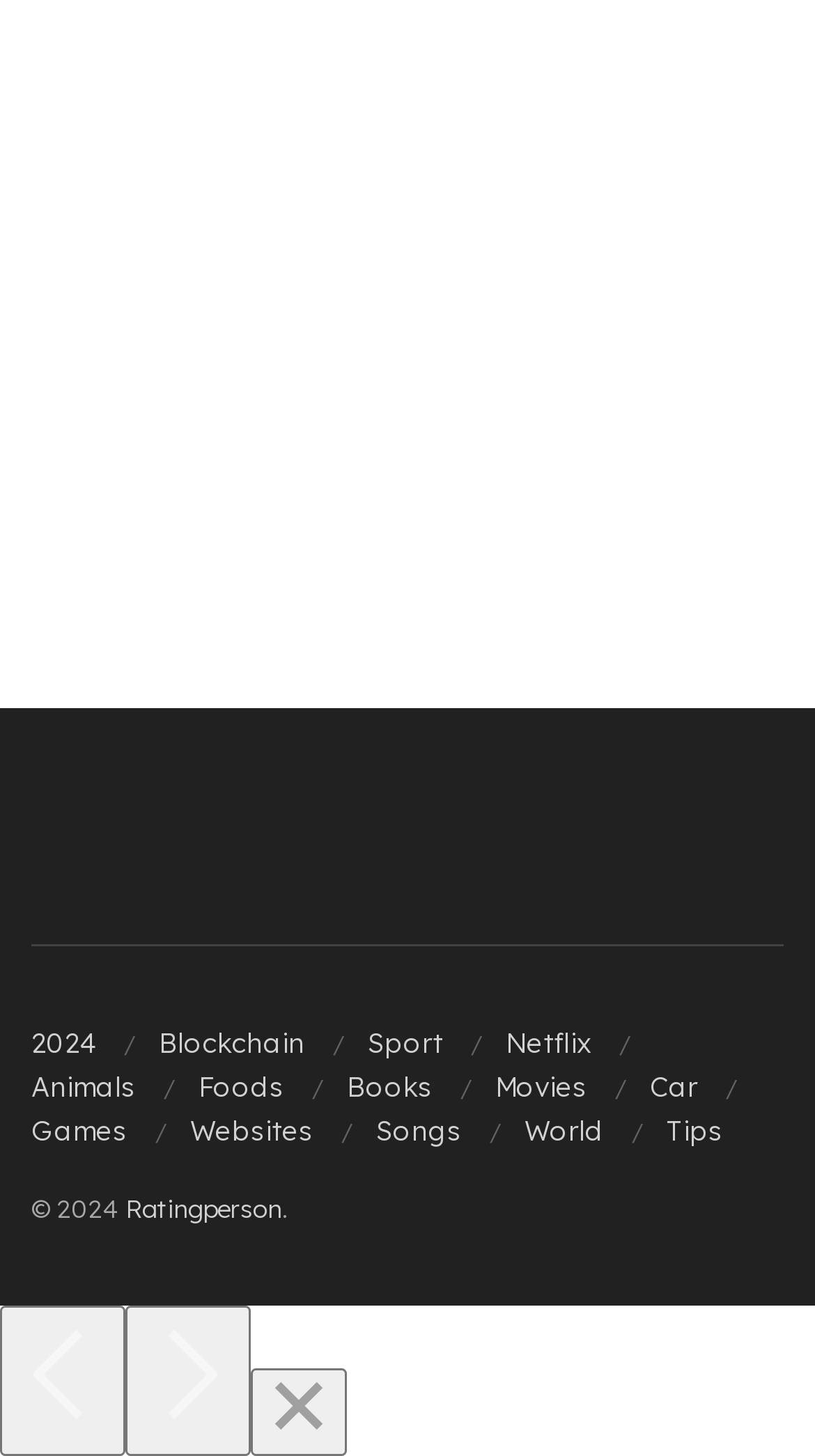What is the year mentioned at the top?
Provide a detailed answer to the question, using the image to inform your response.

The year 2024 is mentioned at the top of the webpage, which can be seen as a link element with the text '2024' and bounding box coordinates [0.038, 0.704, 0.118, 0.727].